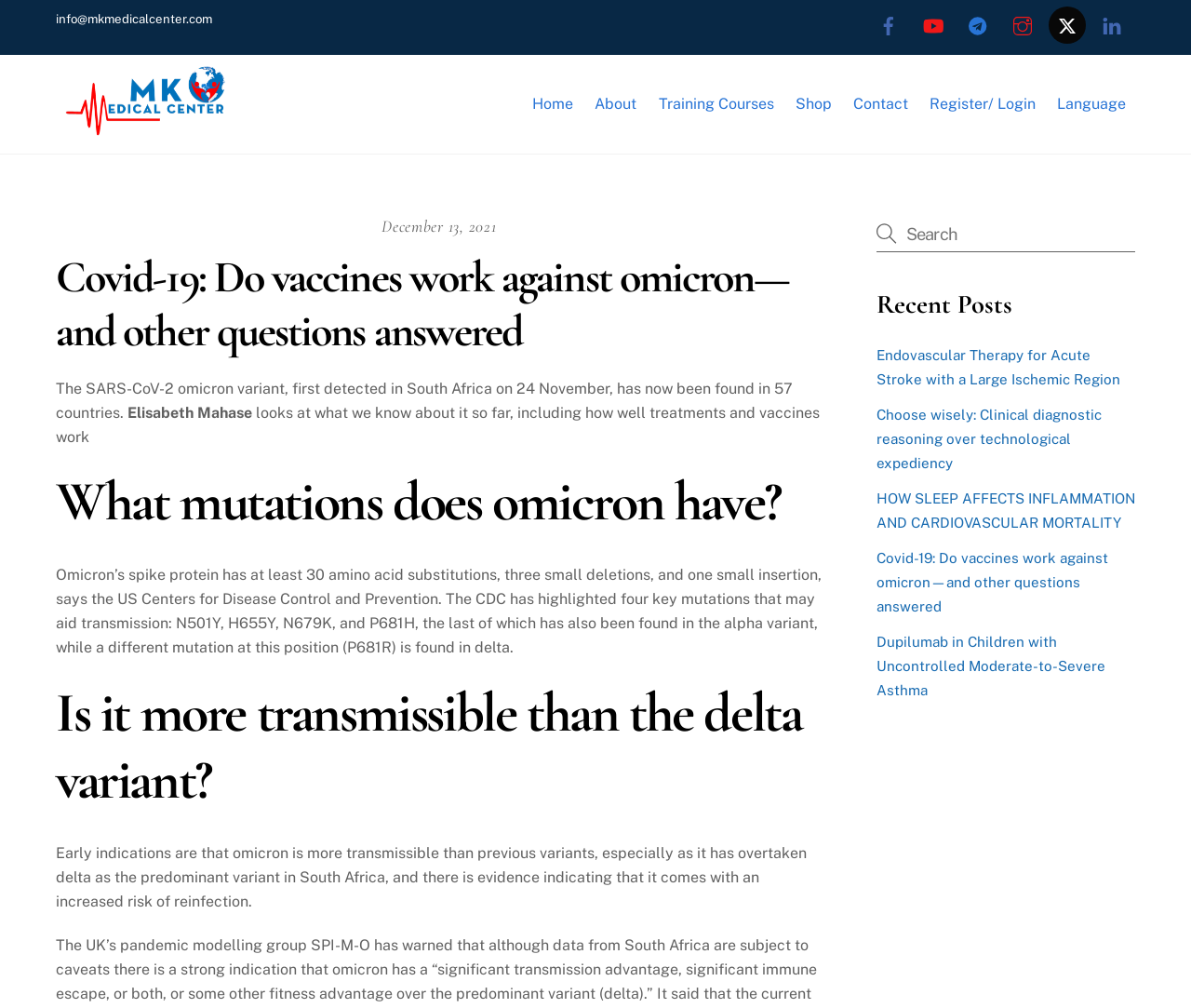Locate the bounding box coordinates of the element that should be clicked to fulfill the instruction: "Contact MK Medical Center".

[0.709, 0.083, 0.77, 0.123]